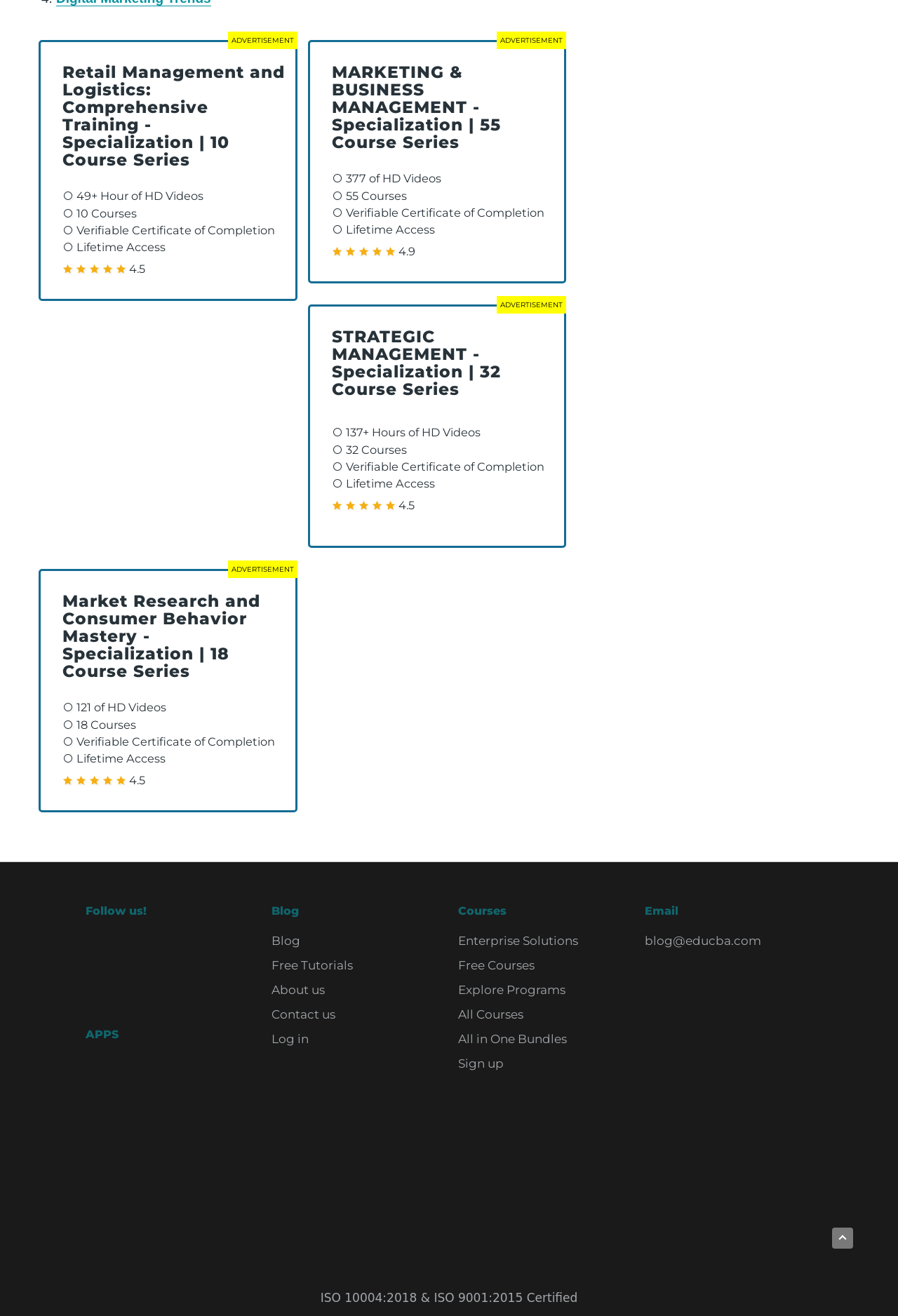Determine the bounding box coordinates for the area that needs to be clicked to fulfill this task: "Explore all courses". The coordinates must be given as four float numbers between 0 and 1, i.e., [left, top, right, bottom].

[0.51, 0.766, 0.583, 0.776]